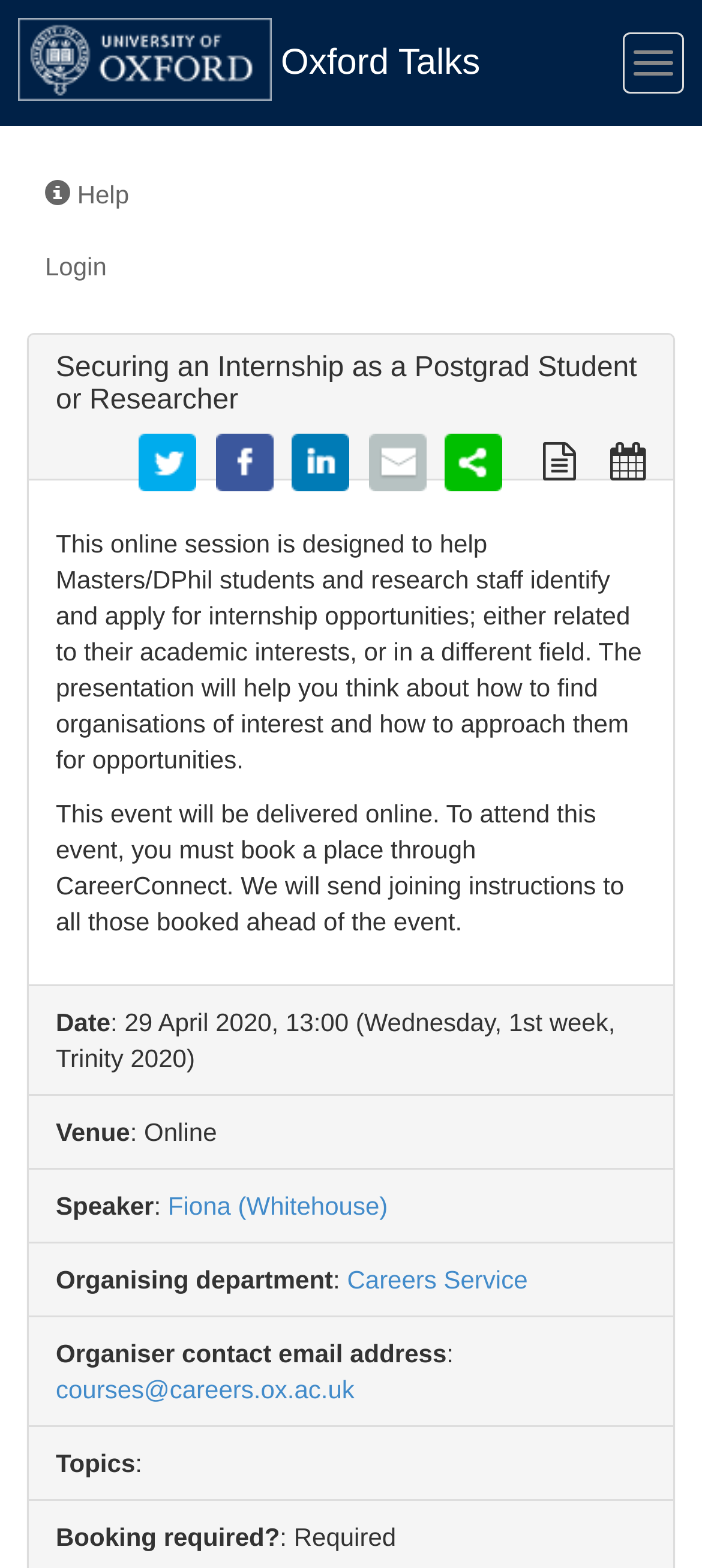Given the element description Login, identify the bounding box coordinates for the UI element on the webpage screenshot. The format should be (top-left x, top-left y, bottom-right x, bottom-right y), with values between 0 and 1.

[0.026, 0.146, 0.974, 0.192]